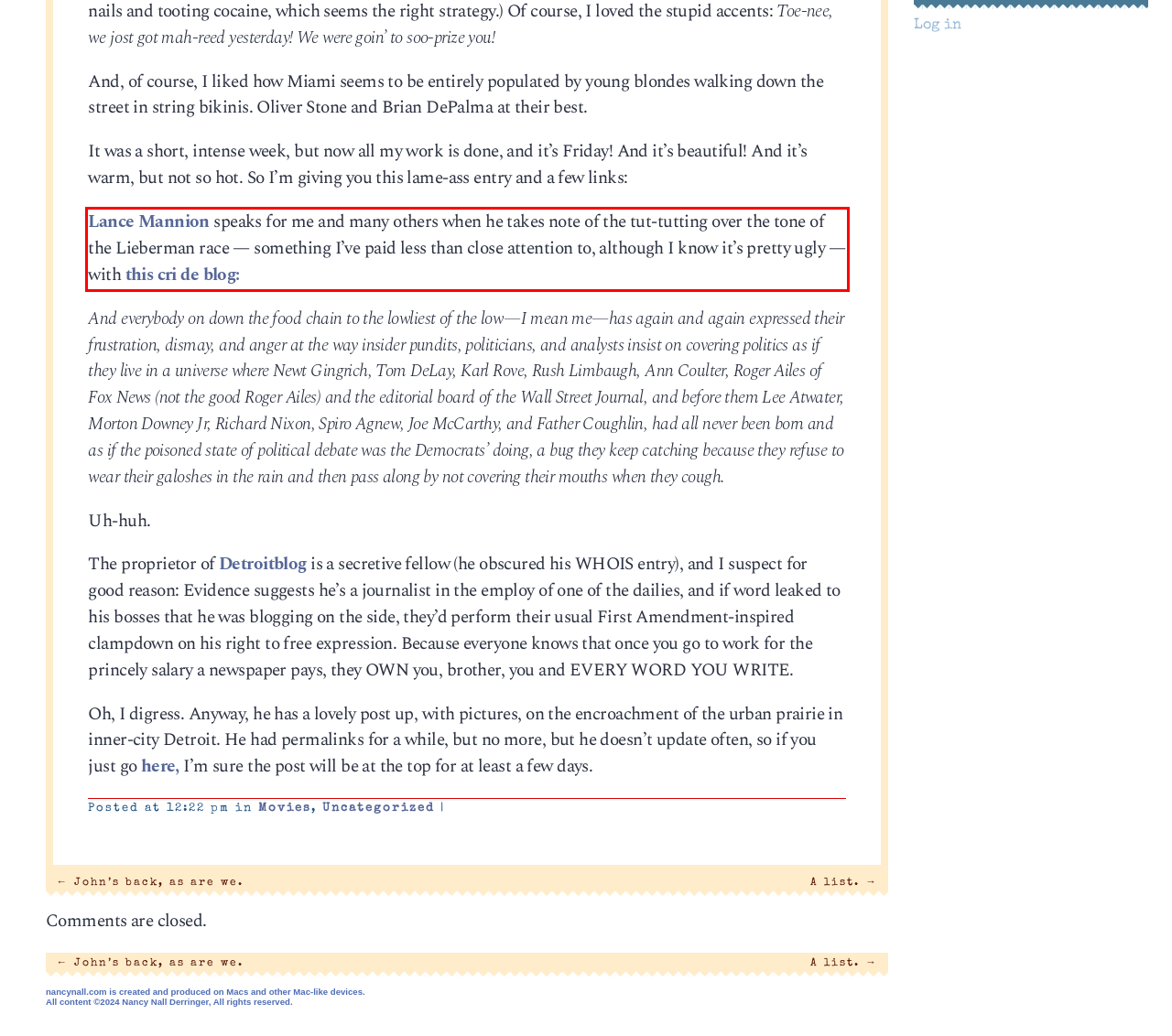The screenshot provided shows a webpage with a red bounding box. Apply OCR to the text within this red bounding box and provide the extracted content.

Lance Mannion speaks for me and many others when he takes note of the tut-tutting over the tone of the Lieberman race — something I’ve paid less than close attention to, although I know it’s pretty ugly — with this cri de blog: